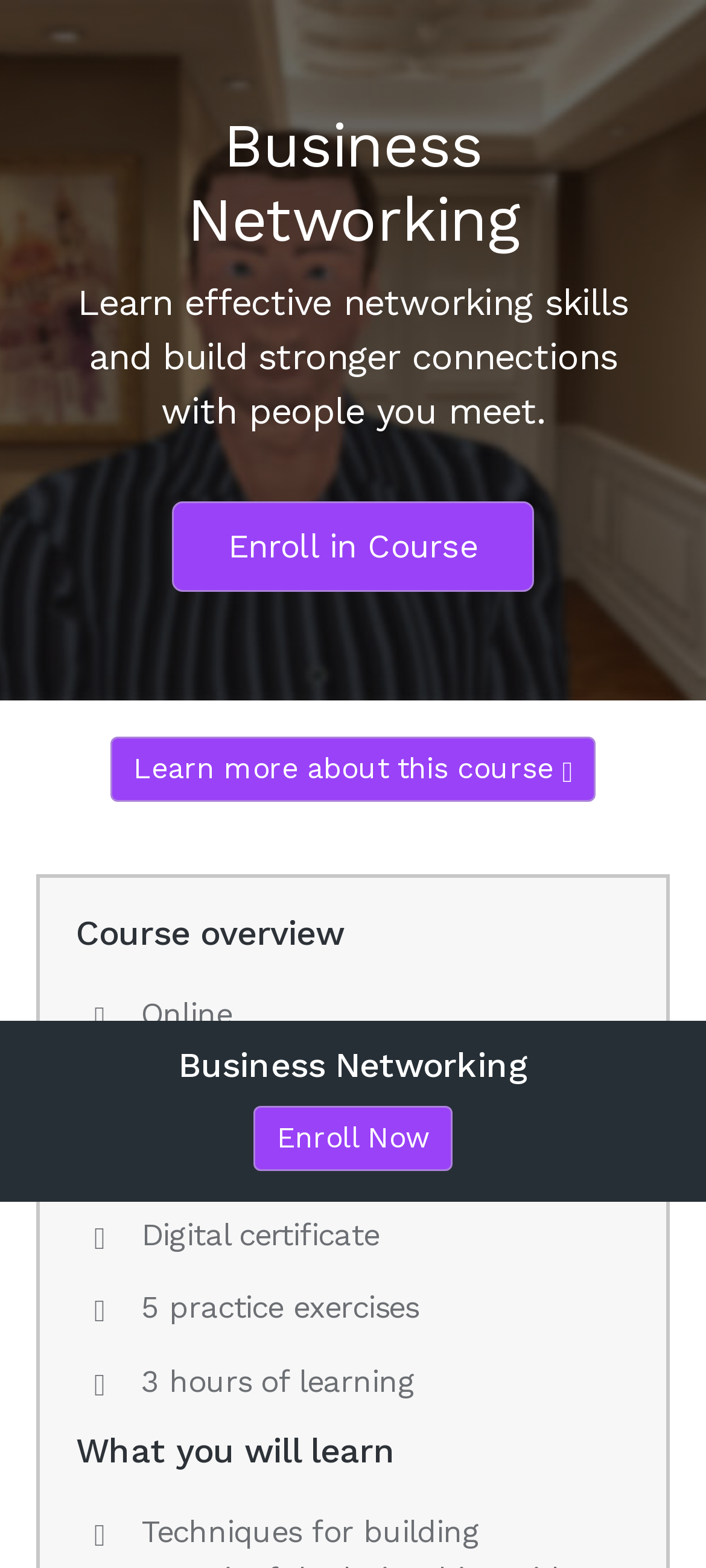Identify the bounding box of the UI element that matches this description: "Enroll Now".

[0.359, 0.705, 0.641, 0.747]